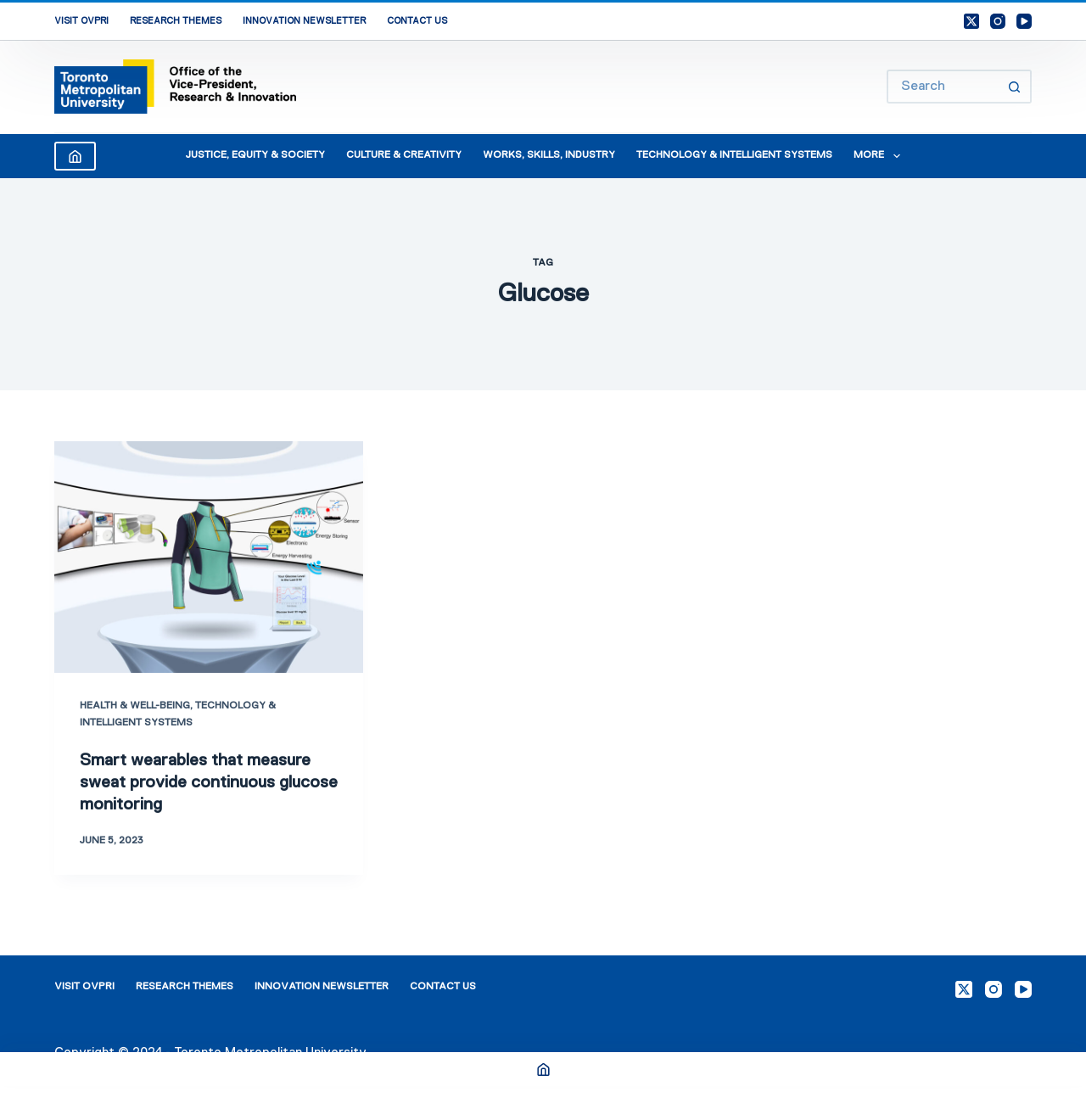Determine the bounding box coordinates of the clickable region to carry out the instruction: "Explore the JUSTICE, EQUITY & SOCIETY research theme".

[0.162, 0.12, 0.309, 0.159]